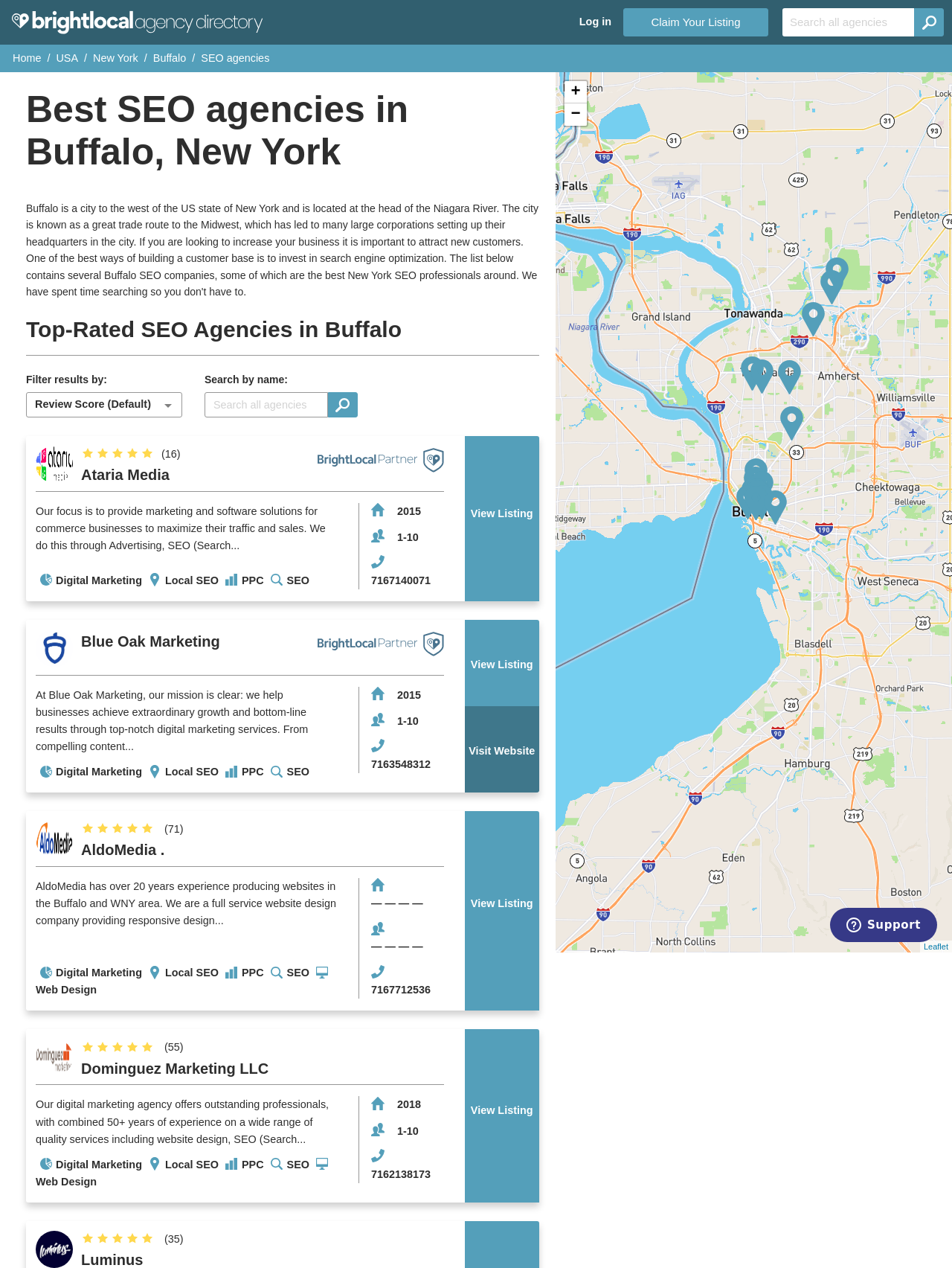What services does AldoMedia offer?
We need a detailed and exhaustive answer to the question. Please elaborate.

I read the description of AldoMedia's services on the page and saw that they offer Digital Marketing, Local SEO, PPC, and Web Design services.